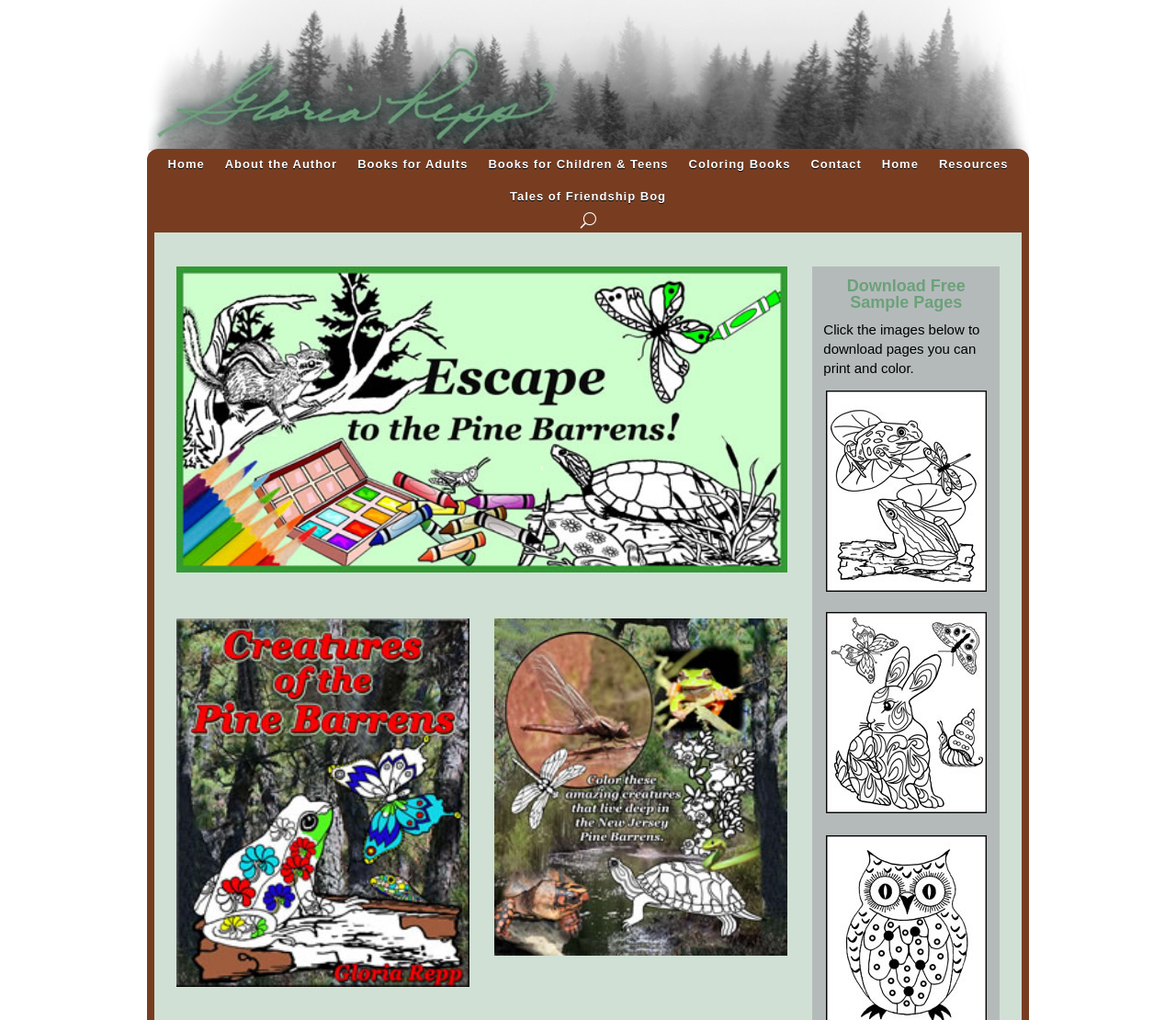Determine the bounding box coordinates of the clickable region to follow the instruction: "Download sample pages".

[0.7, 0.272, 0.841, 0.314]